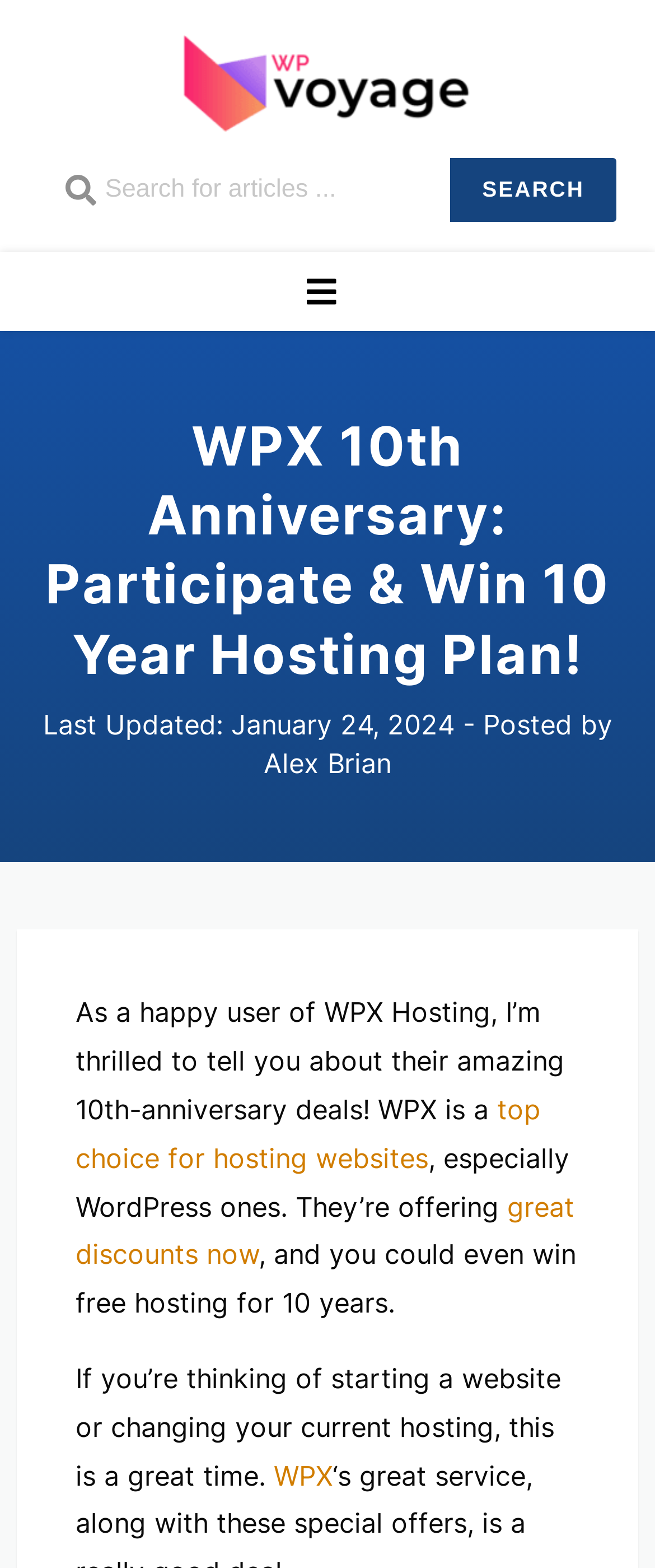Respond with a single word or short phrase to the following question: 
What is the date of the last update?

January 24, 2024